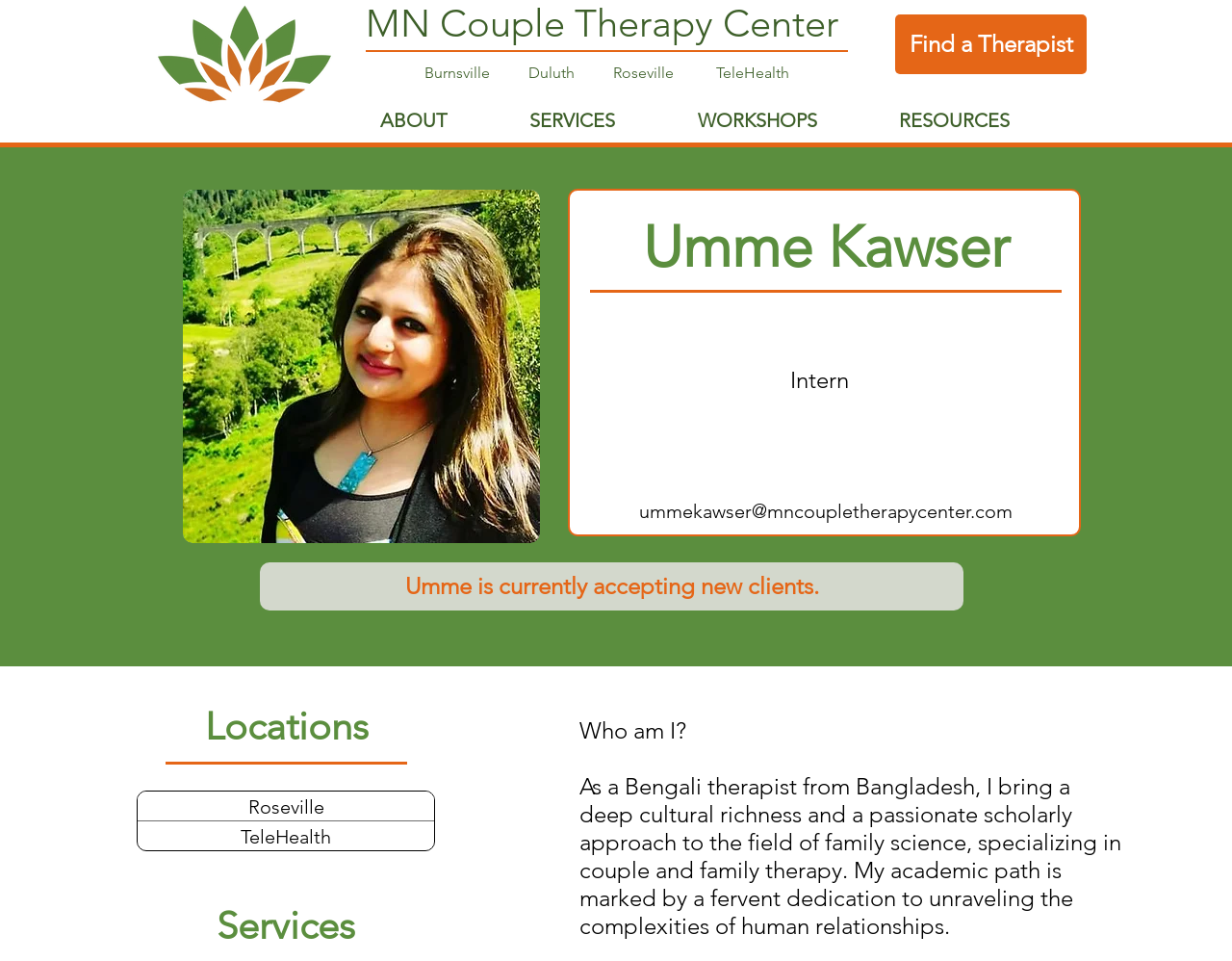What is the therapist's email address?
Respond to the question with a well-detailed and thorough answer.

The therapist's email address can be found in the link element with the text 'ummekawser@mncoupletherapycenter.com' below the therapist's bio.